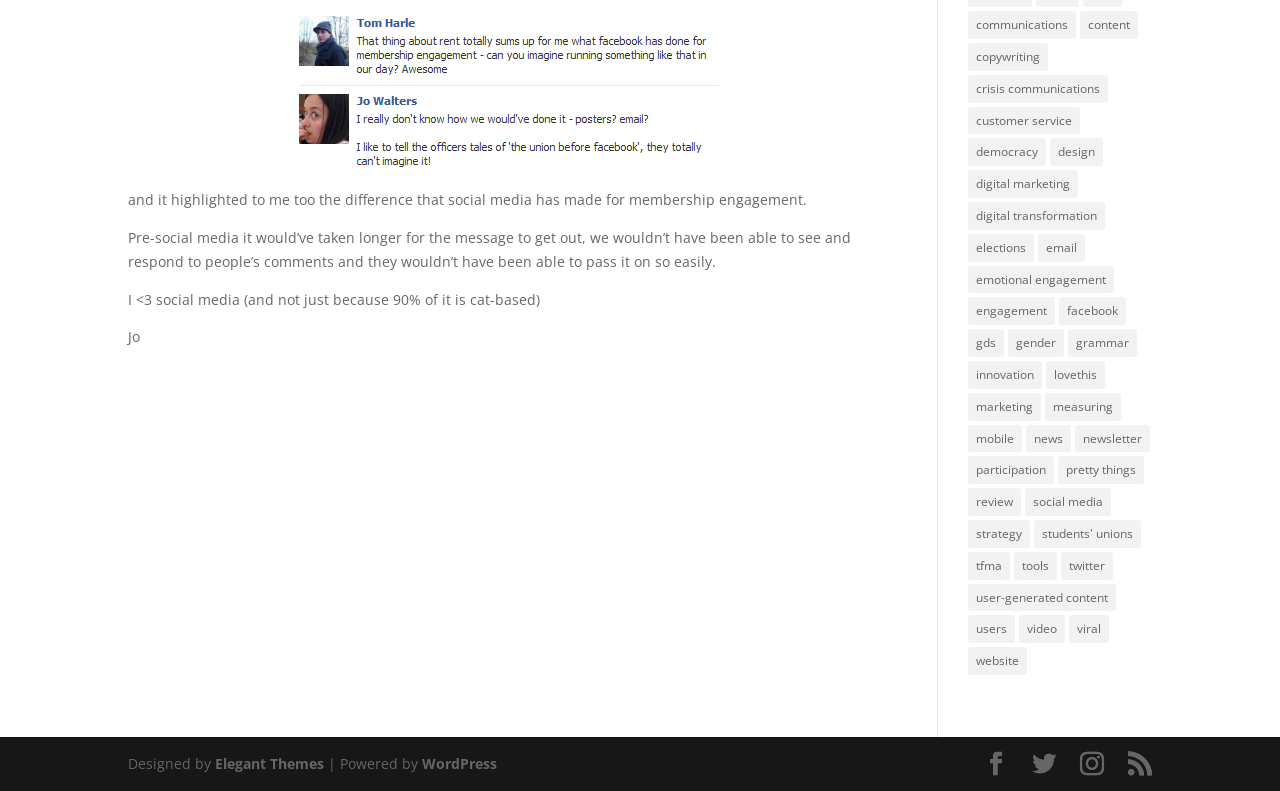Determine the bounding box coordinates for the UI element matching this description: "Elegant Themes".

[0.168, 0.953, 0.253, 0.977]